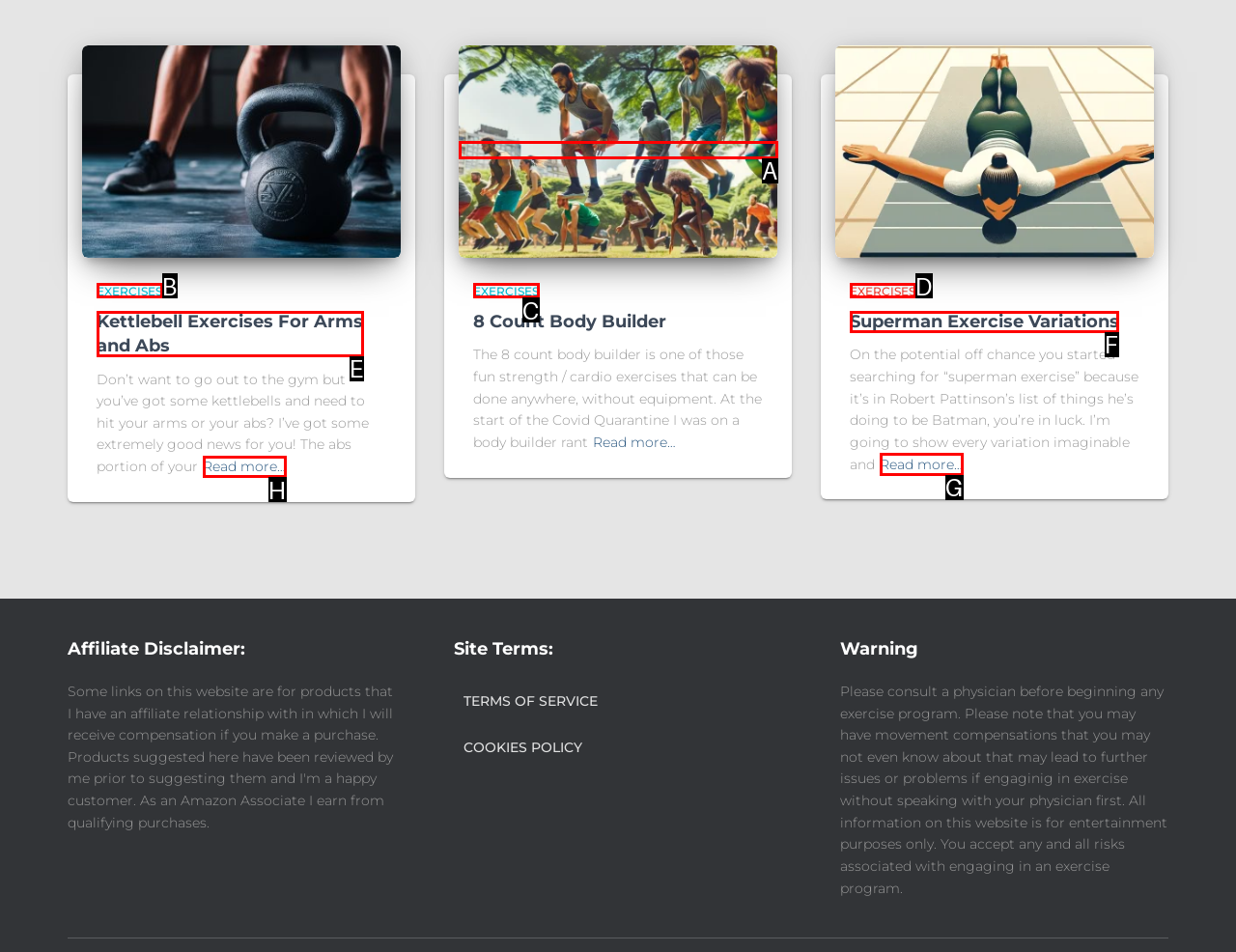Determine the letter of the element to click to accomplish this task: Read about 'Superman Exercise Variations'. Respond with the letter.

F